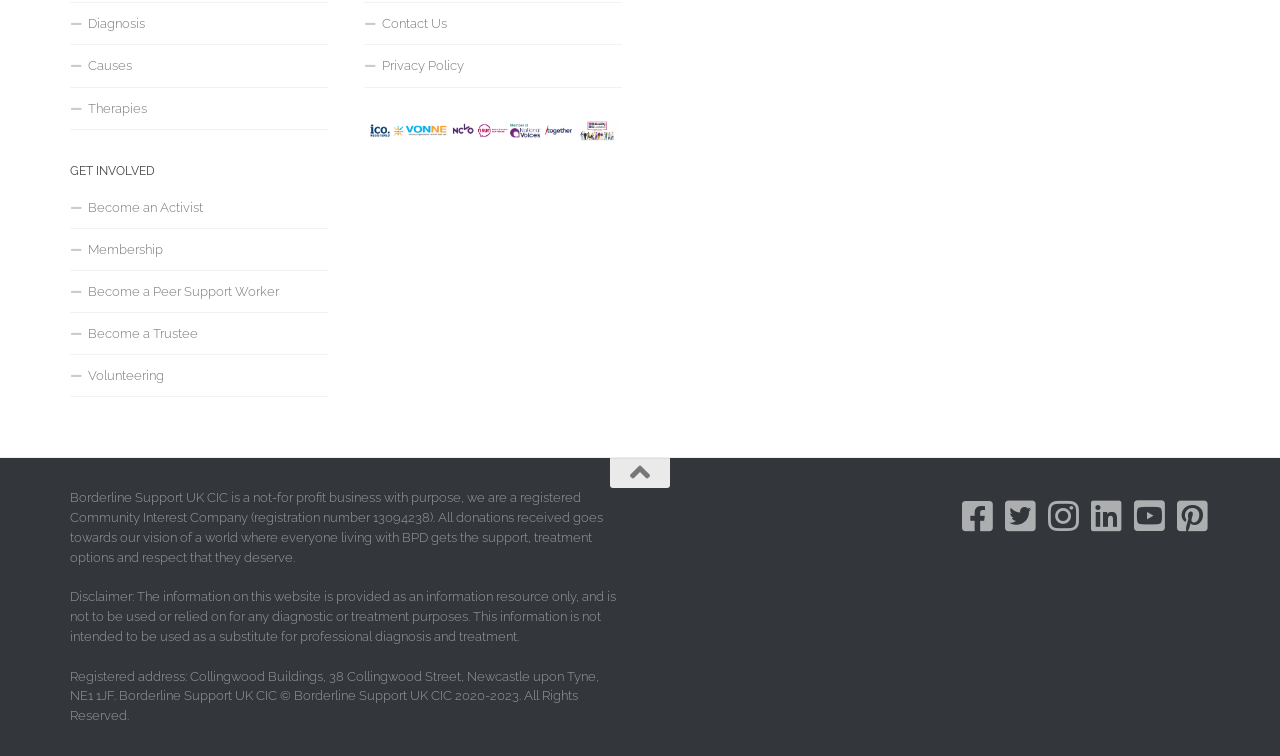Please locate the bounding box coordinates for the element that should be clicked to achieve the following instruction: "Click Diagnosis". Ensure the coordinates are given as four float numbers between 0 and 1, i.e., [left, top, right, bottom].

[0.055, 0.004, 0.256, 0.06]